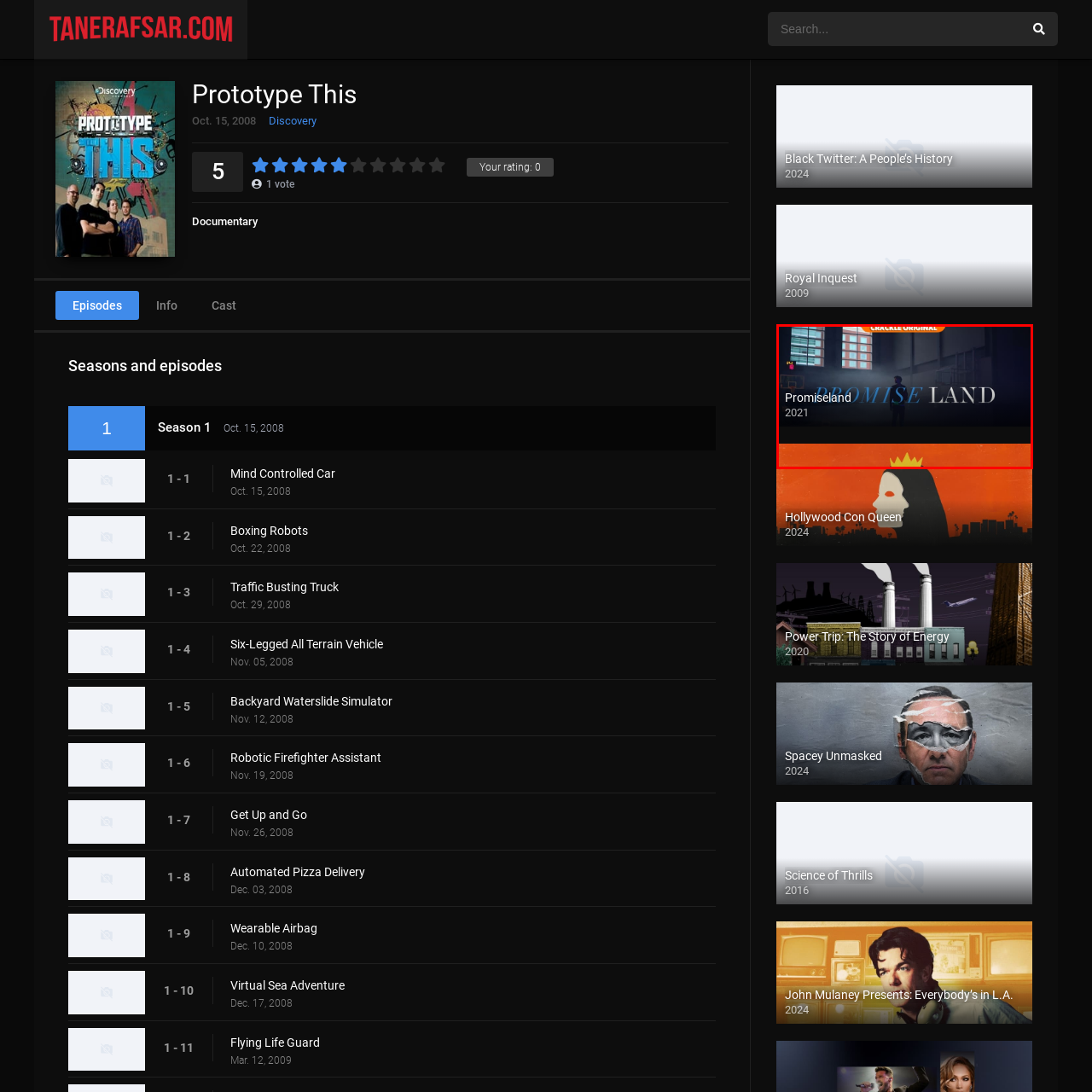Direct your attention to the area enclosed by the green rectangle and deliver a comprehensive answer to the subsequent question, using the image as your reference: 
Where is the scene taking place?

The scene appears to take place in an indoor basketball court, with a lone figure positioned in the center, creating a sense of solitude and reflection.